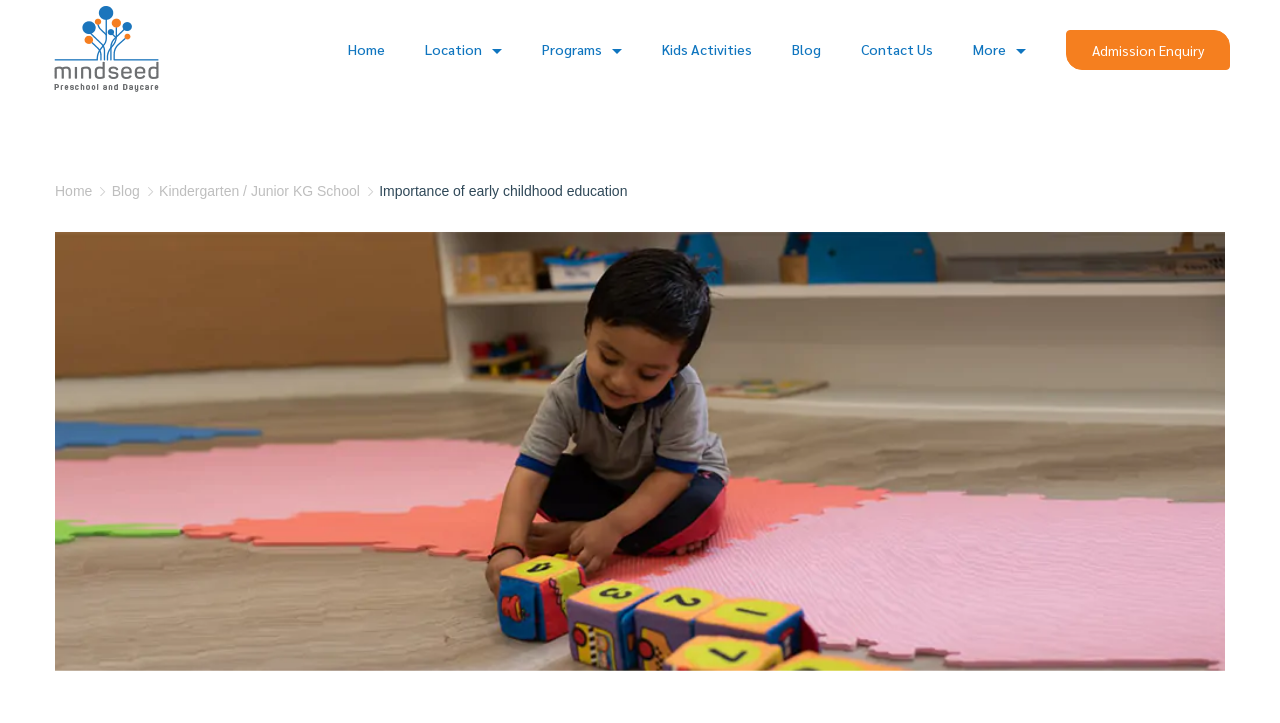Present a detailed account of what is displayed on the webpage.

The webpage is about the importance of early childhood education and its impact on a child's development. At the top left corner, there is a logo of "Mindseed" with a link to the homepage. Next to it, there is a navigation menu with links to "Home", "Location", "Programs", "Kids Activities", "Blog", "Contact Us", and "More". Each of these links has a small icon beside it.

Below the navigation menu, there is a prominent link to "Admission Enquiry" at the top right corner. On the left side, there is a secondary navigation menu with links to "Home", "Blog", and "Kindergarten / Junior KG School". These links are accompanied by small icons as well.

The main content of the webpage is an article about the importance of early childhood education, which takes up most of the page. The article has a large image at the top, which spans almost the entire width of the page. The image is related to the topic of early childhood education.

There are no other notable UI elements or images on the page besides the navigation menus, links, and the main article image. The overall structure of the page is simple and easy to navigate, with a clear focus on the main article content.